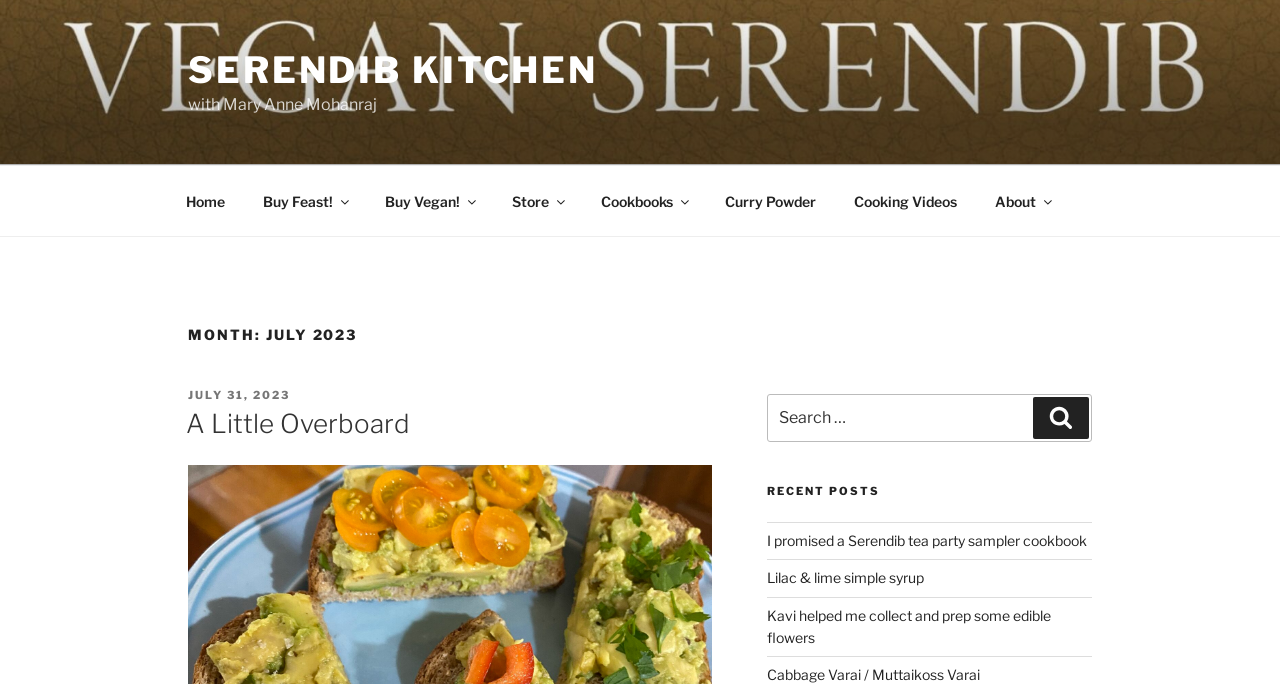Please locate and retrieve the main header text of the webpage.

MONTH: JULY 2023